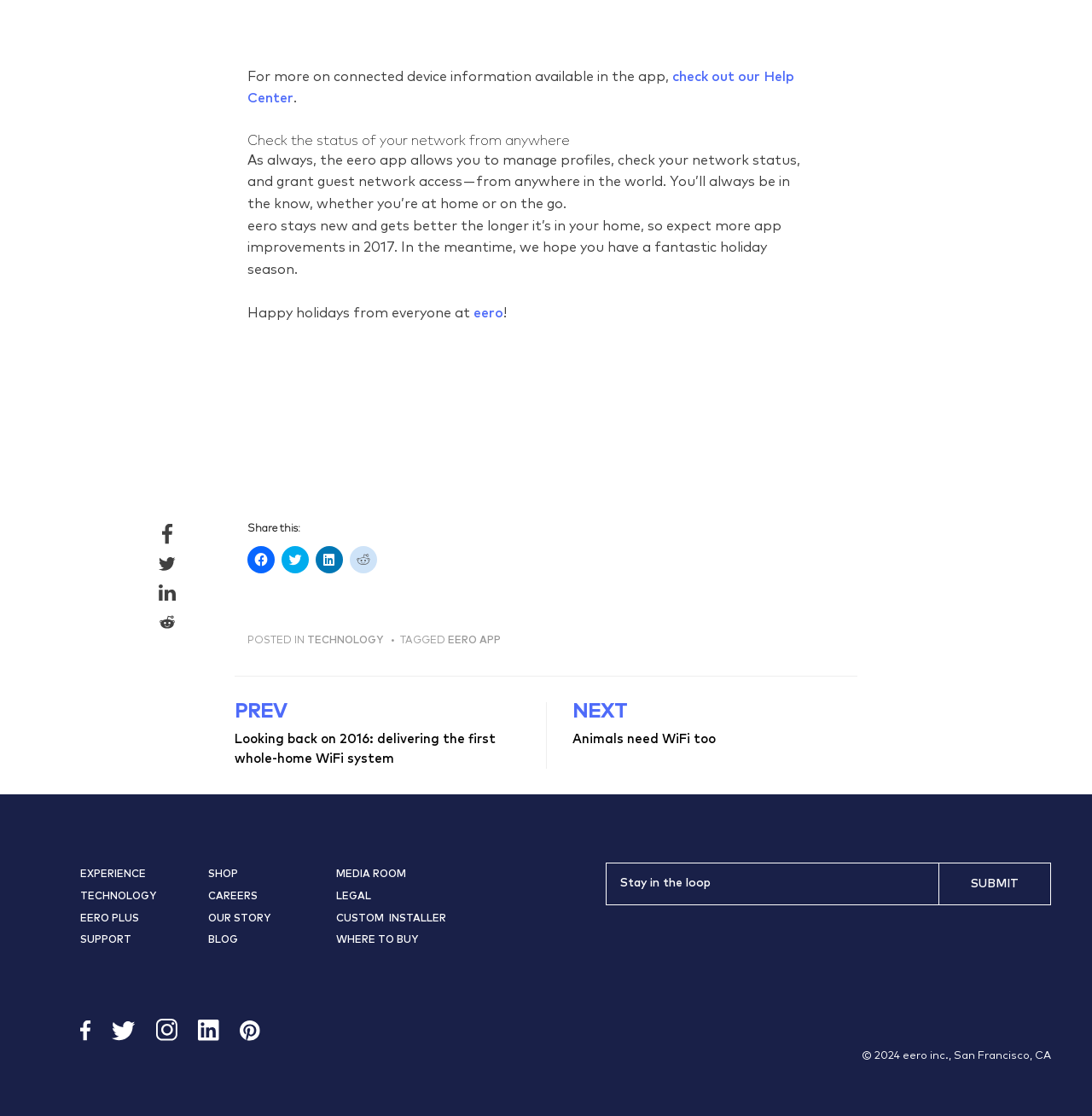Given the description of a UI element: "Shop", identify the bounding box coordinates of the matching element in the webpage screenshot.

[0.191, 0.779, 0.218, 0.791]